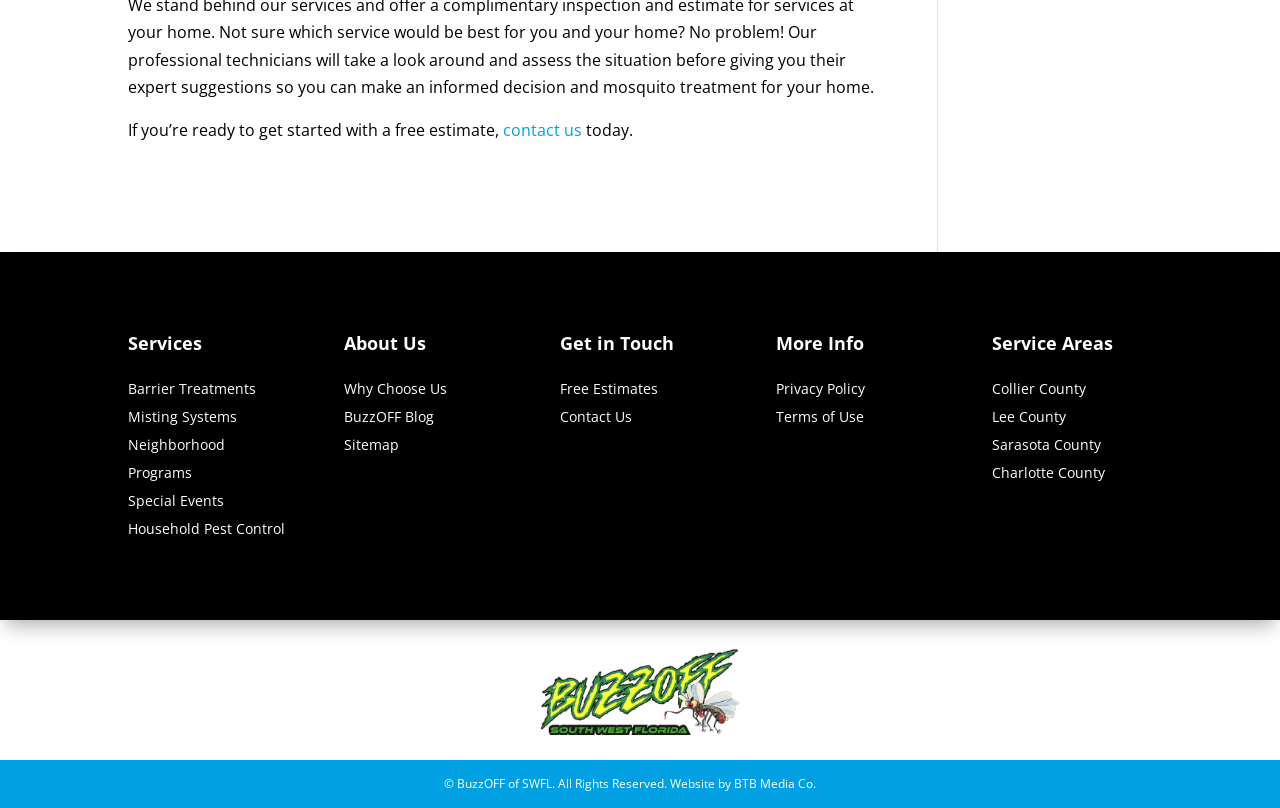Who designed the company's website?
Using the image as a reference, deliver a detailed and thorough answer to the question.

The website designer's name is mentioned in the footer section of the webpage, 'Website by BTB Media Co.'